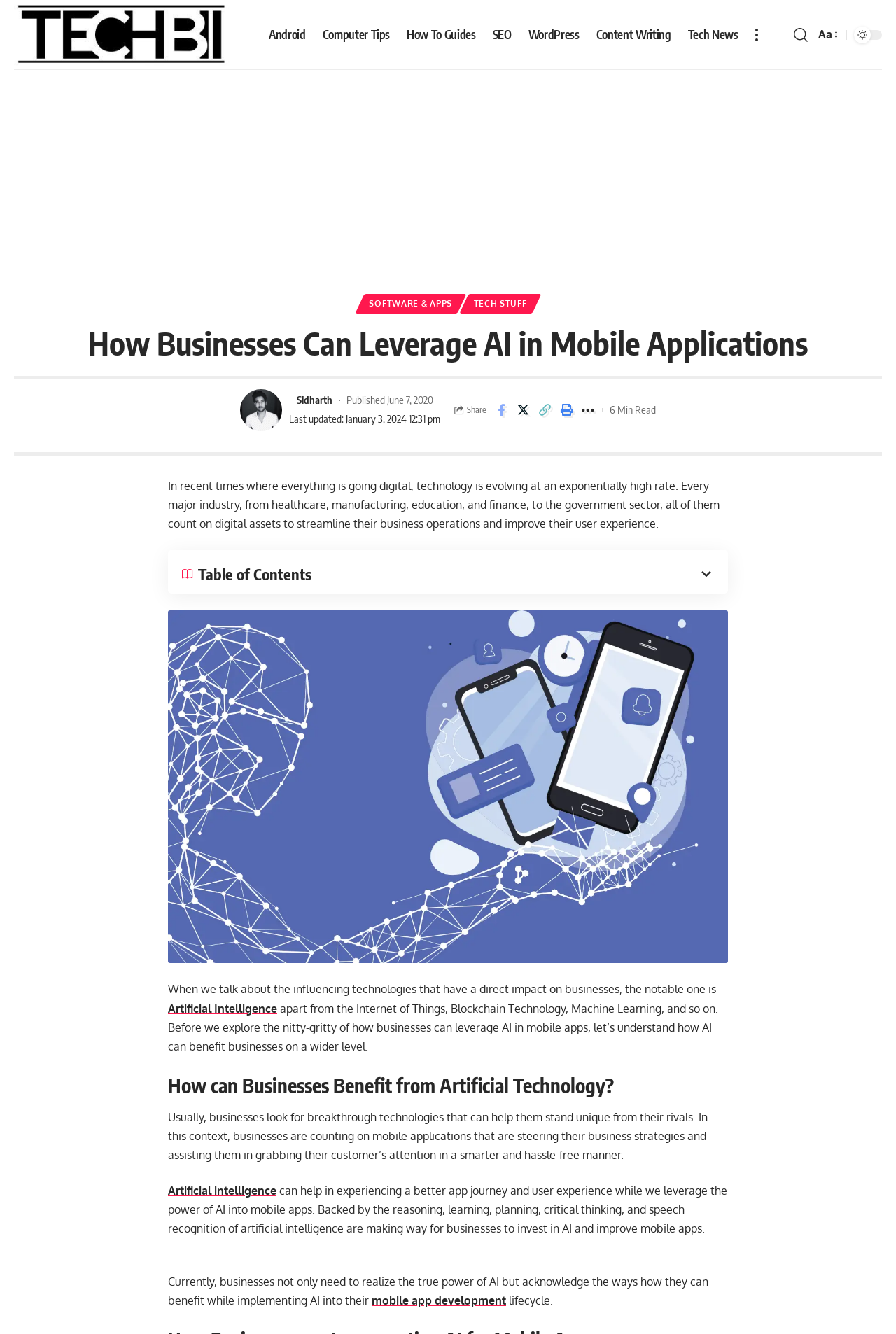Determine the bounding box coordinates for the HTML element mentioned in the following description: "Share". The coordinates should be a list of four floats ranging from 0 to 1, represented as [left, top, right, bottom].

None